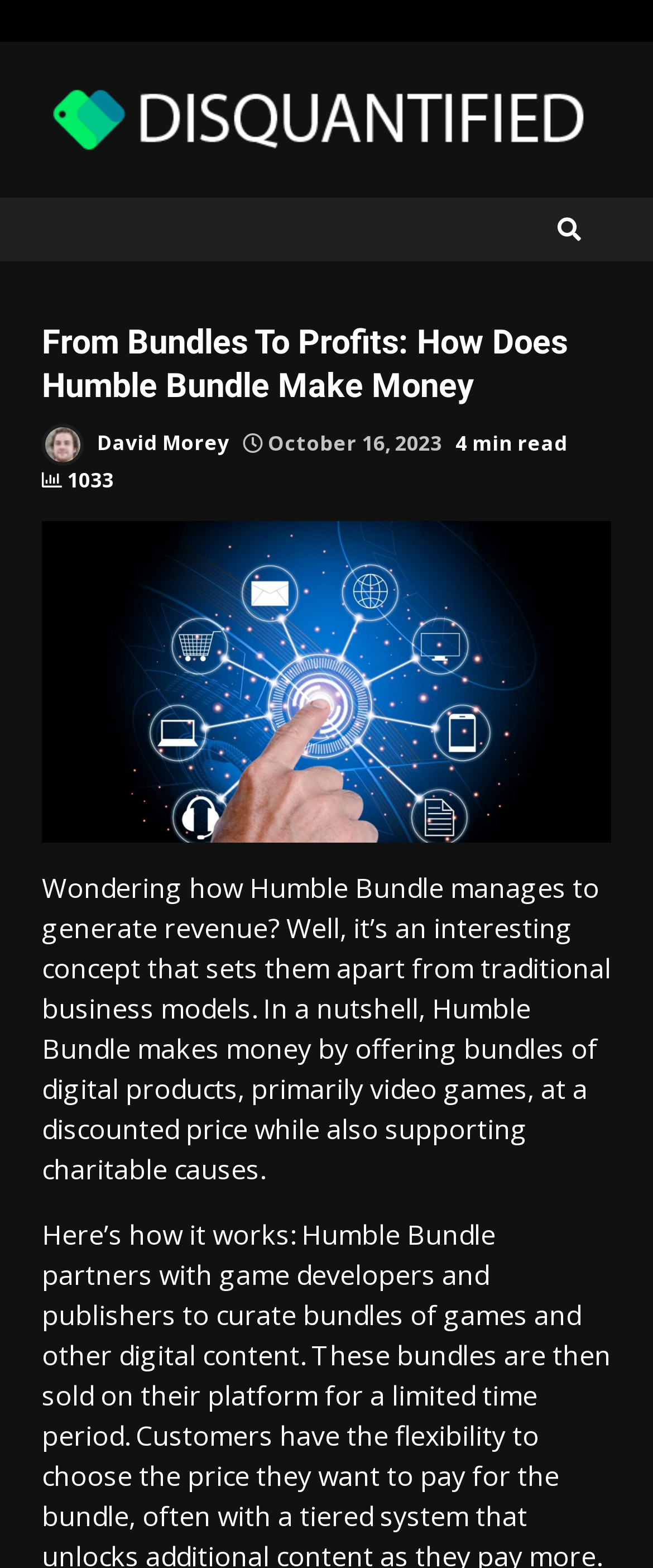Using the provided element description: "David Morey", identify the bounding box coordinates. The coordinates should be four floats between 0 and 1 in the order [left, top, right, bottom].

[0.064, 0.27, 0.351, 0.297]